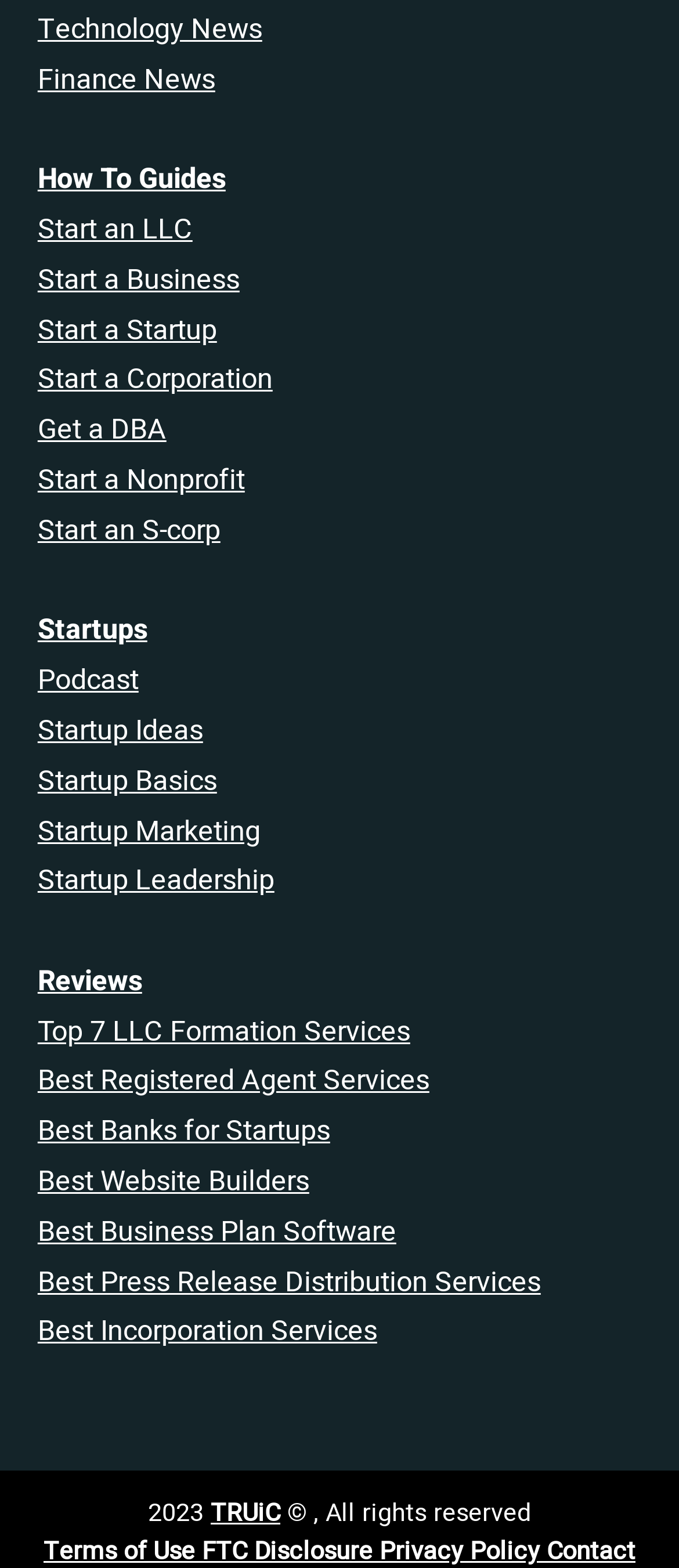What type of content is available on this website besides news?
Analyze the image and provide a thorough answer to the question.

In addition to news, the website appears to offer a range of content, including a podcast, startup ideas, and reviews of various business services and tools.